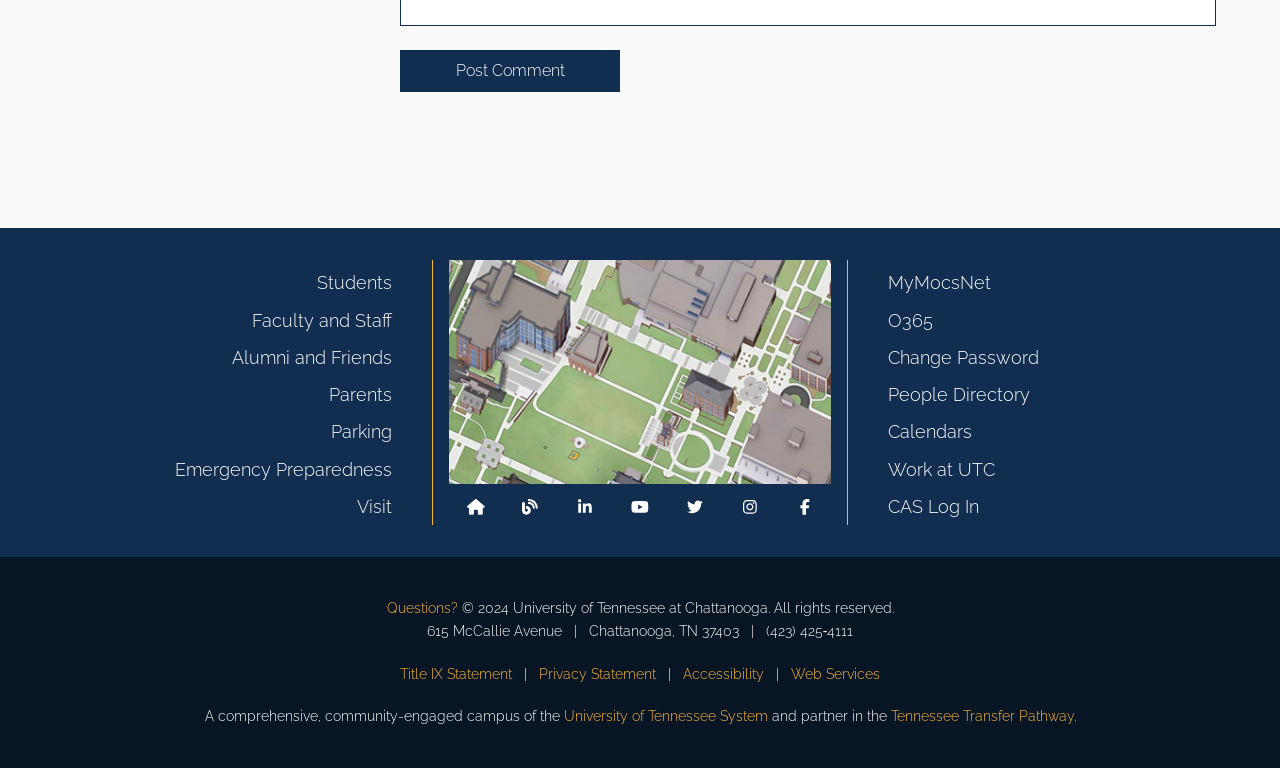Identify the bounding box coordinates for the element you need to click to achieve the following task: "Visit the 'Students' page". Provide the bounding box coordinates as four float numbers between 0 and 1, in the form [left, top, right, bottom].

[0.247, 0.354, 0.306, 0.382]